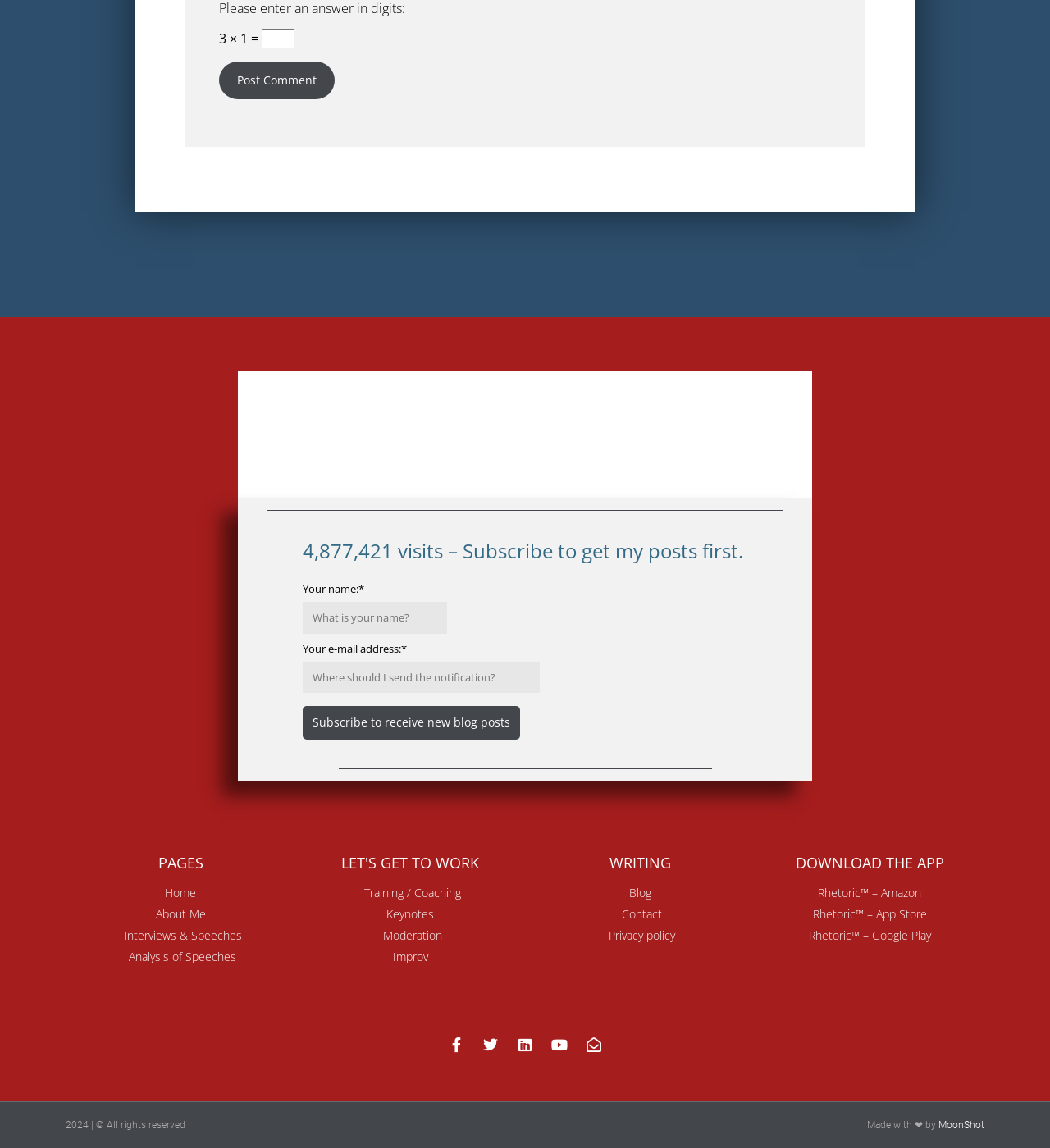What is the developer of the website?
Refer to the image and provide a one-word or short phrase answer.

MoonShot